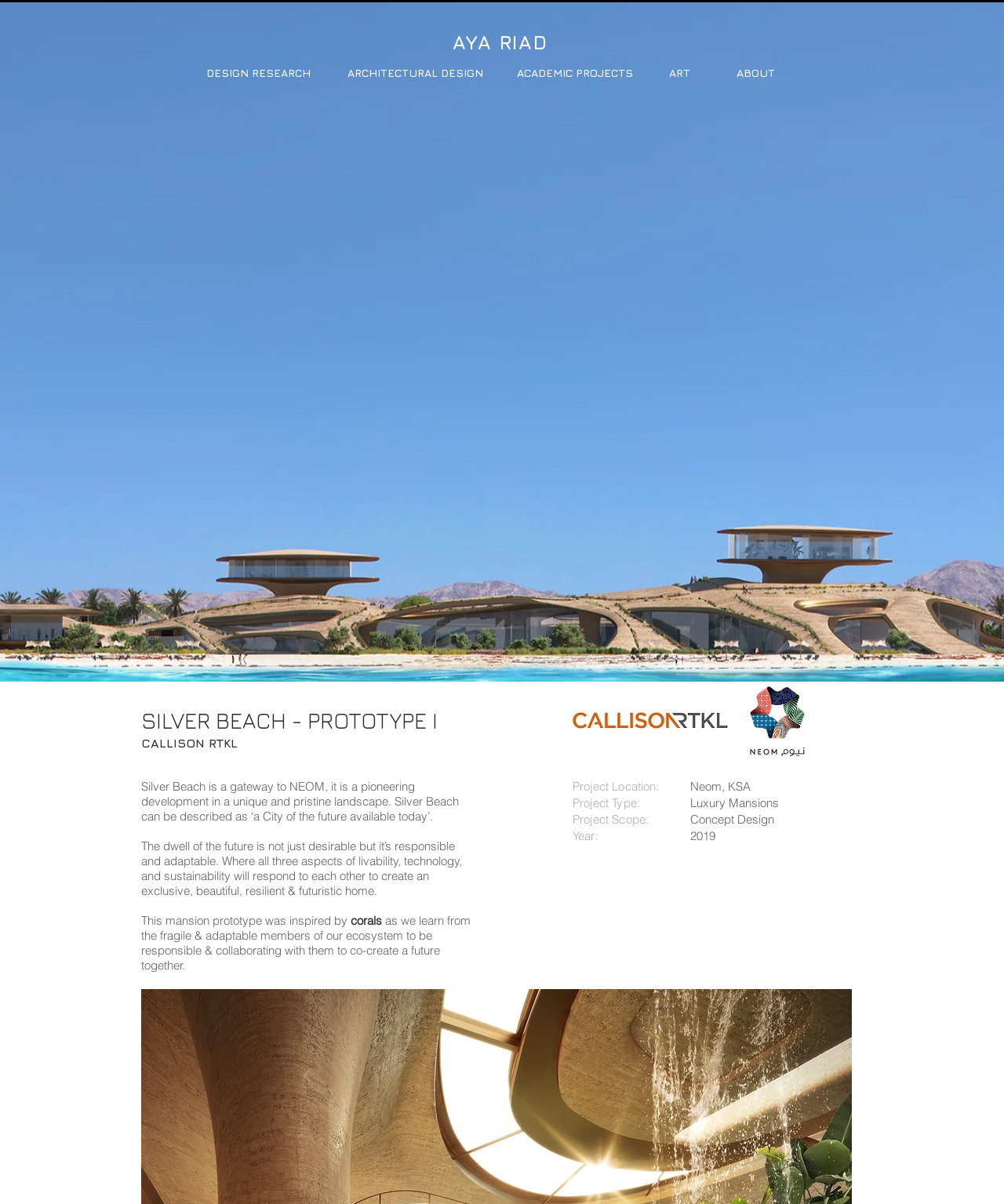Predict the bounding box of the UI element based on this description: "ACADEMIC PROJECTS".

[0.514, 0.048, 0.631, 0.074]